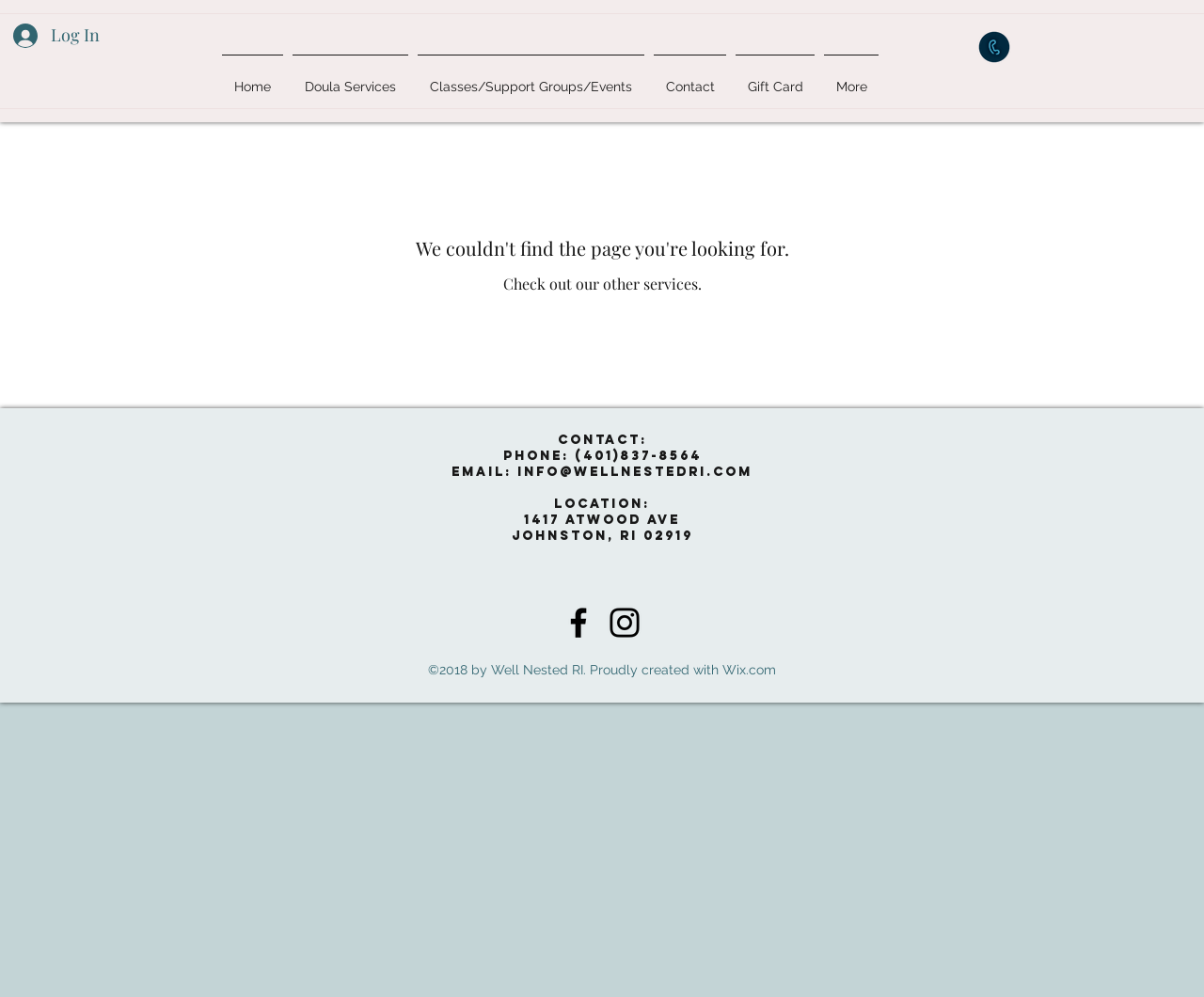Find the bounding box coordinates of the element I should click to carry out the following instruction: "Check out our Doula Services".

[0.239, 0.055, 0.343, 0.102]